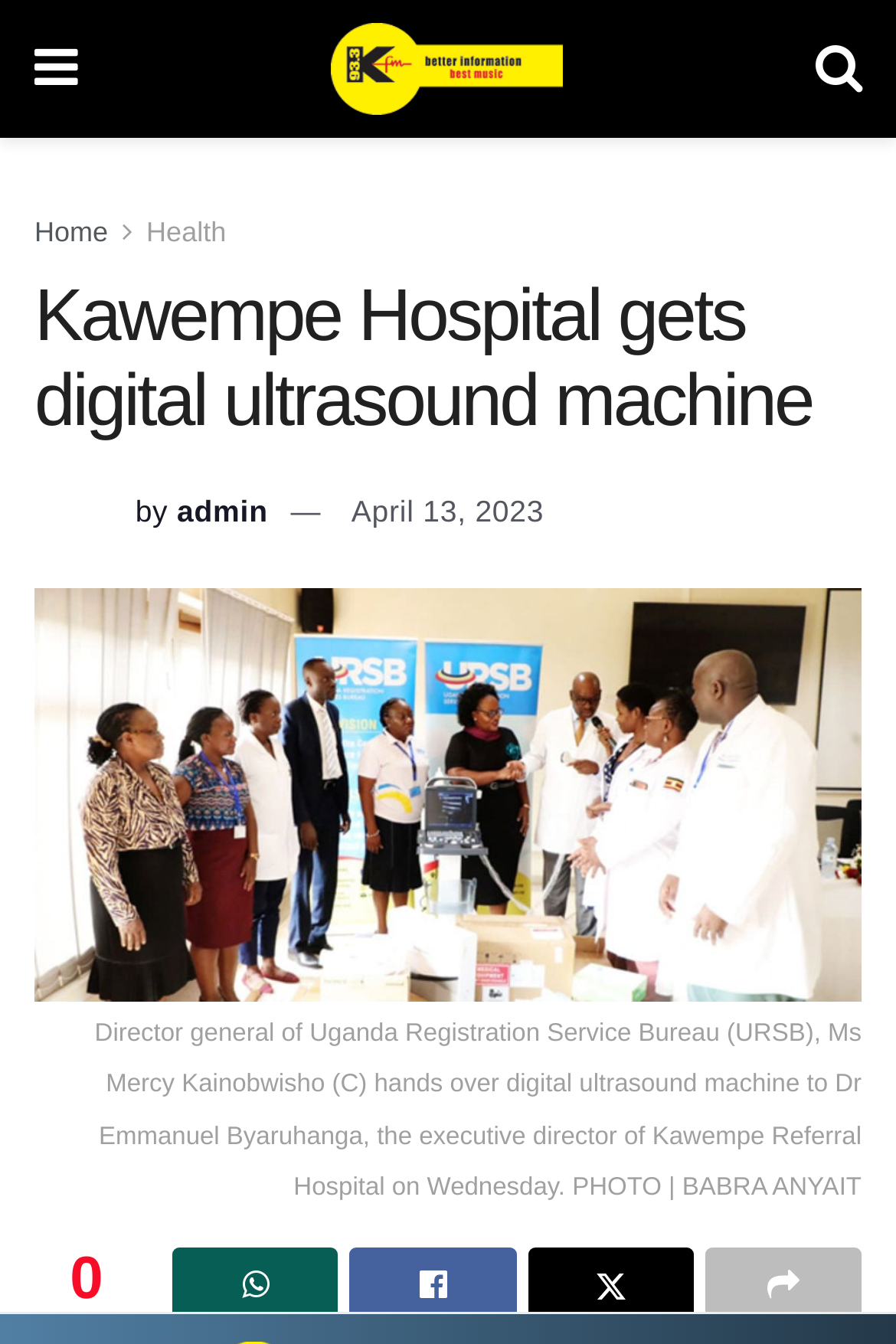Who handed over the digital ultrasound machine? Look at the image and give a one-word or short phrase answer.

Ms Mercy Kainobwisho